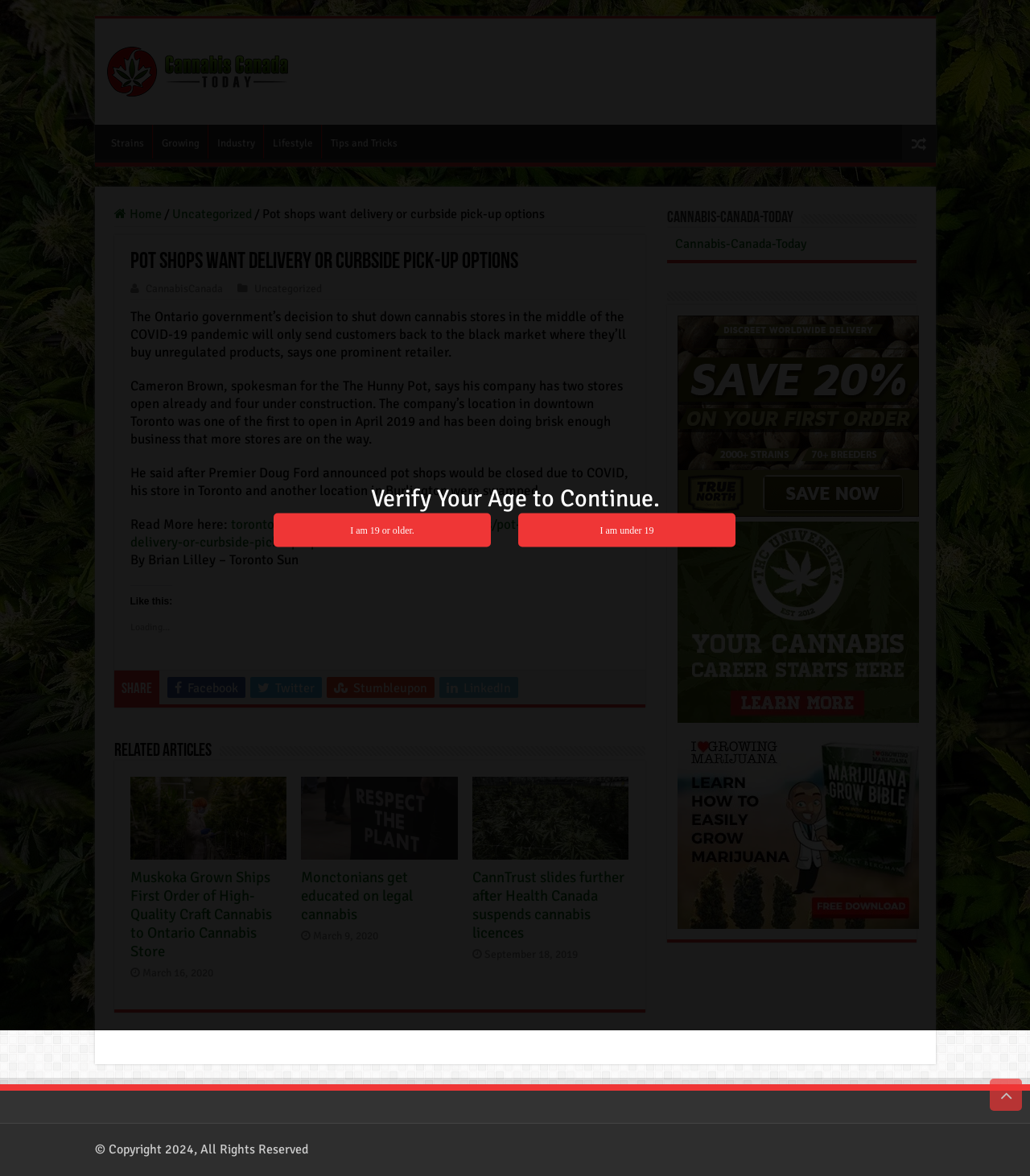How many stores does The Hunny Pot have?
From the image, respond using a single word or phrase.

Two open, four under construction